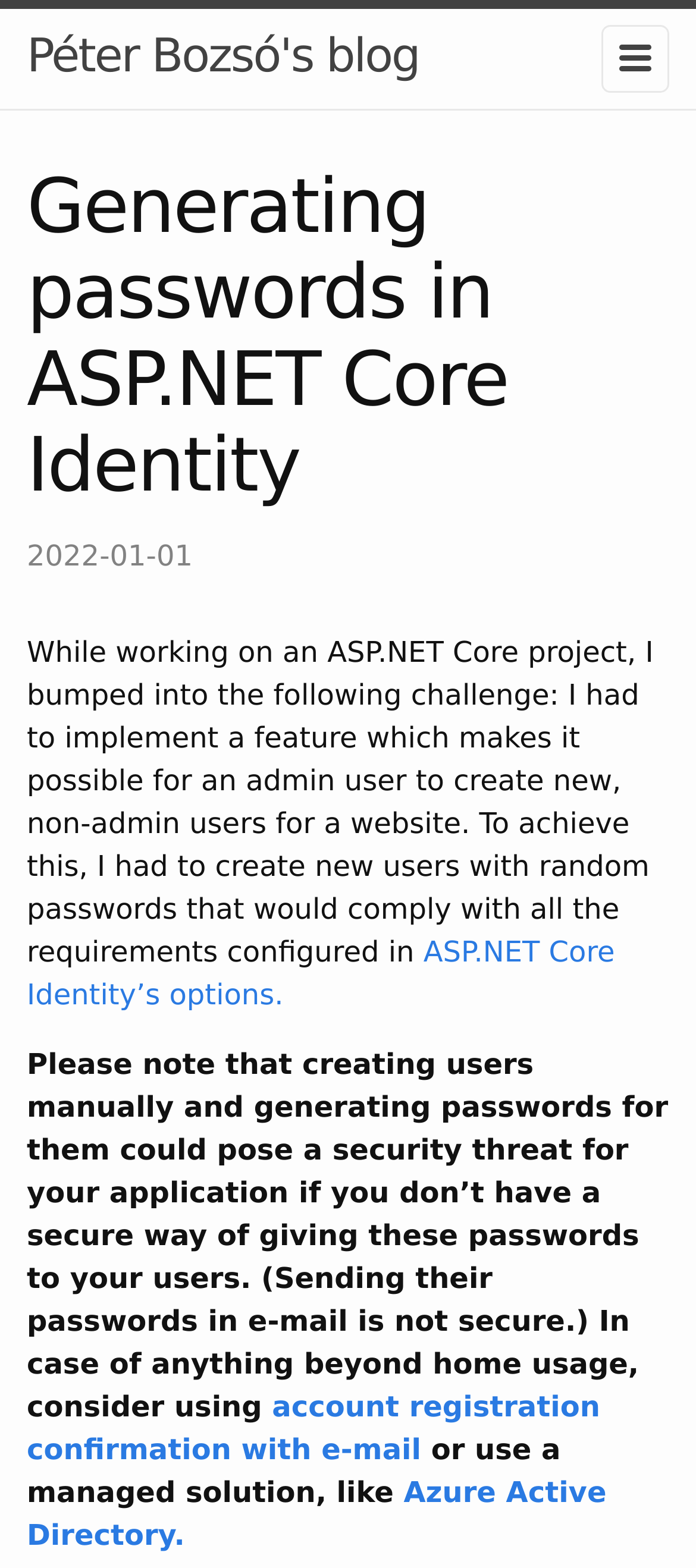Provide a short answer to the following question with just one word or phrase: What is an alternative to account registration confirmation with e-mail?

Azure Active Directory